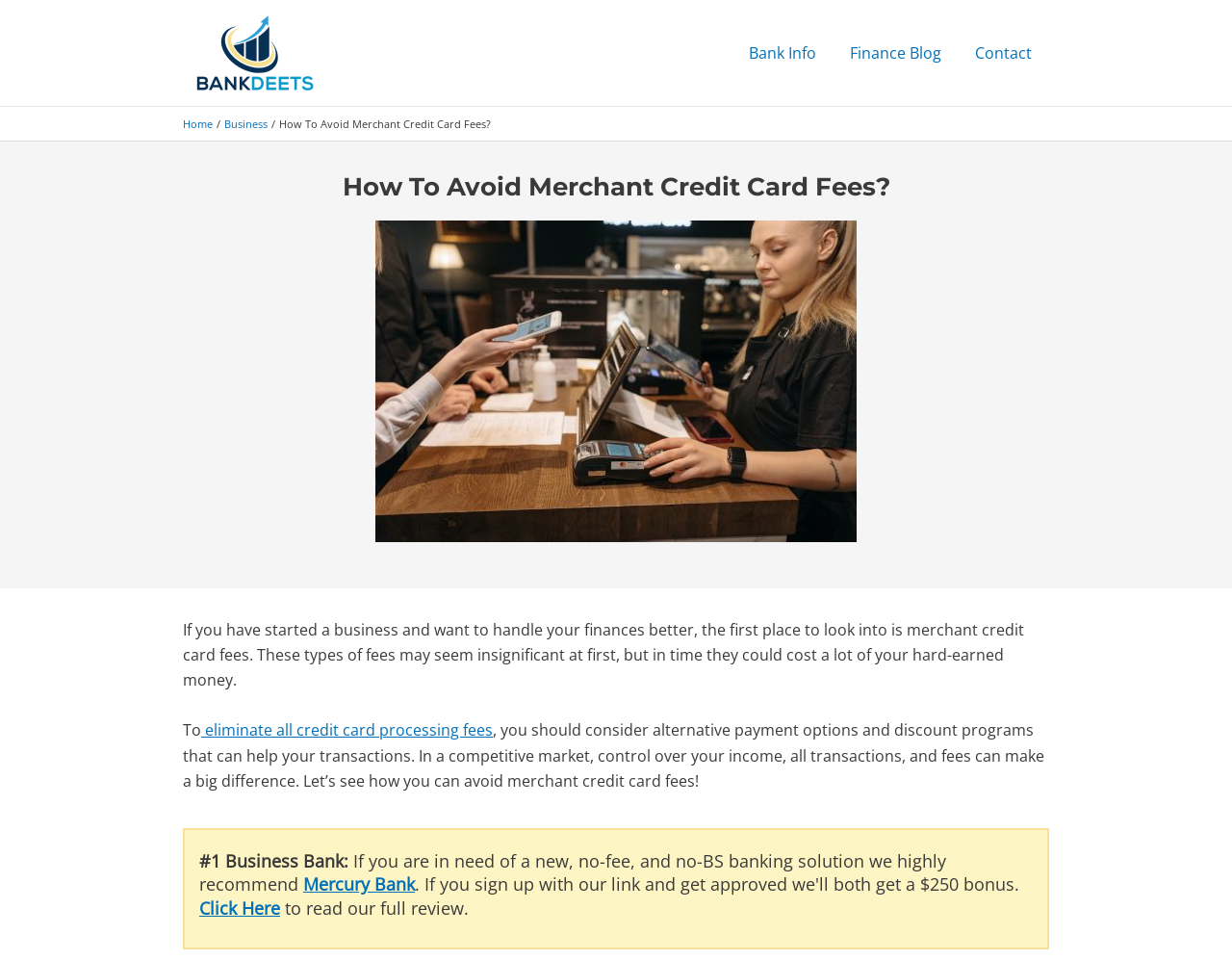Please extract the title of the webpage.

How To Avoid Merchant Credit Card Fees?